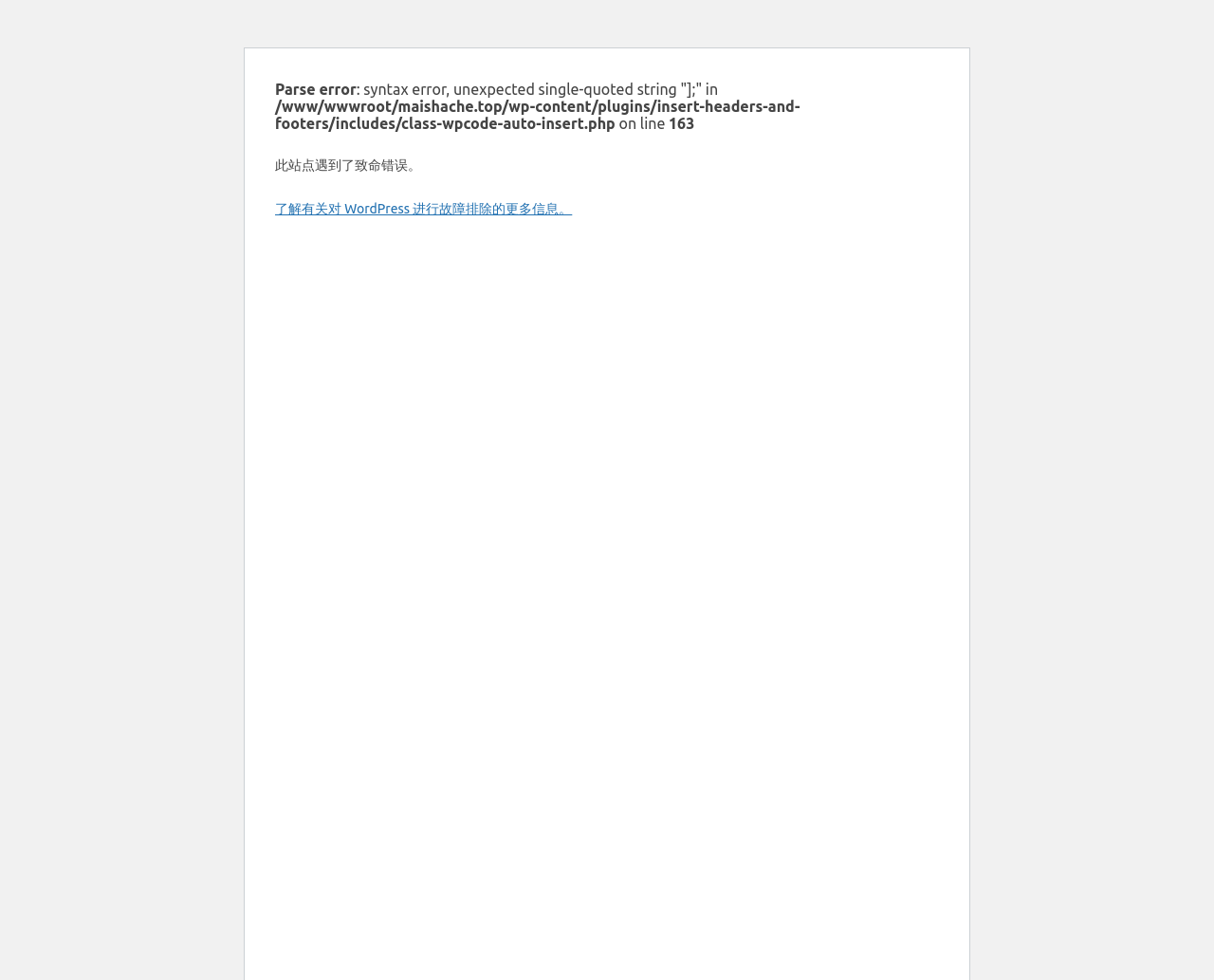Based on the provided description, "了解有关对 WordPress 进行故障排除的更多信息。", find the bounding box of the corresponding UI element in the screenshot.

[0.227, 0.205, 0.471, 0.221]